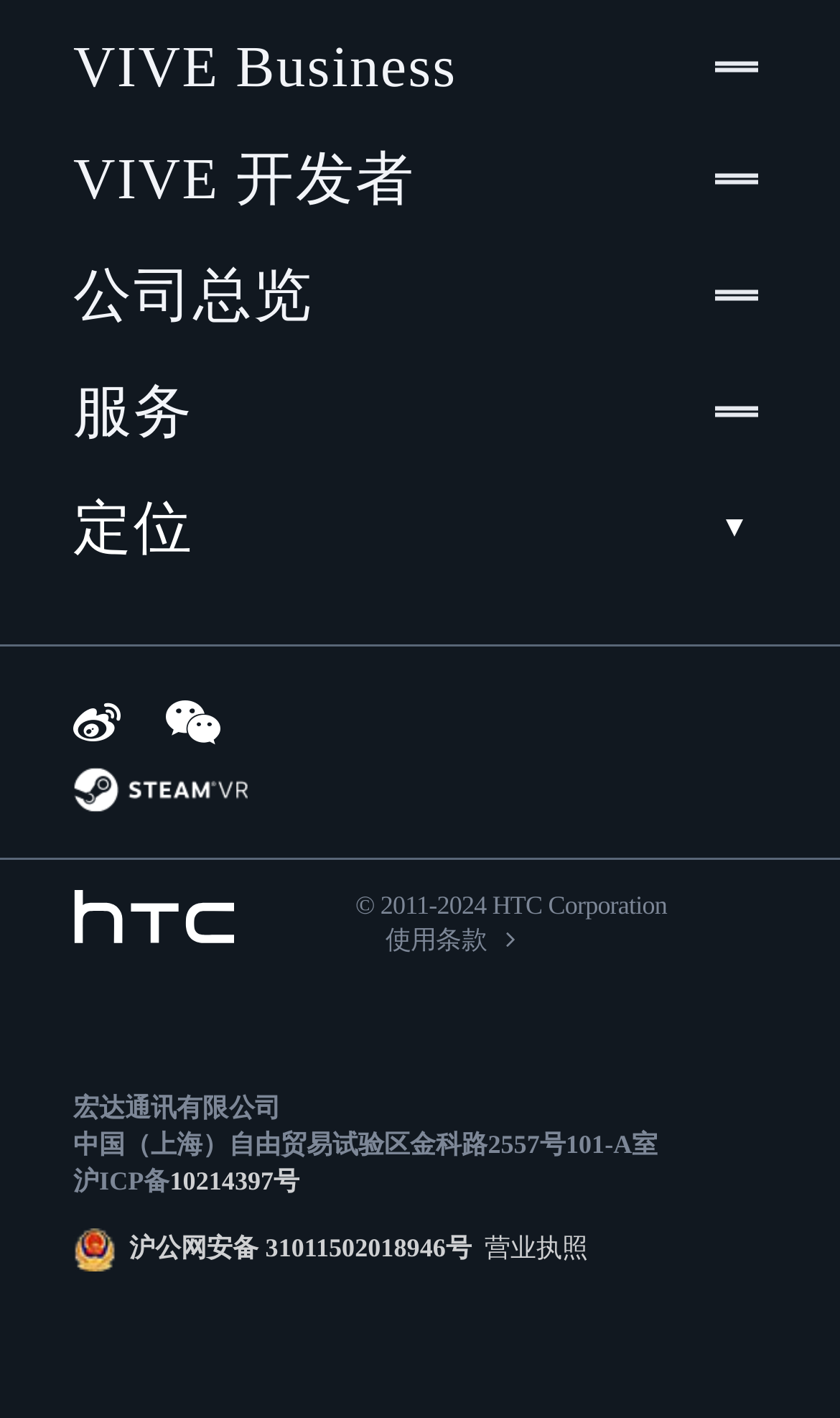Provide the bounding box coordinates for the area that should be clicked to complete the instruction: "contact Nocerino Editions".

None